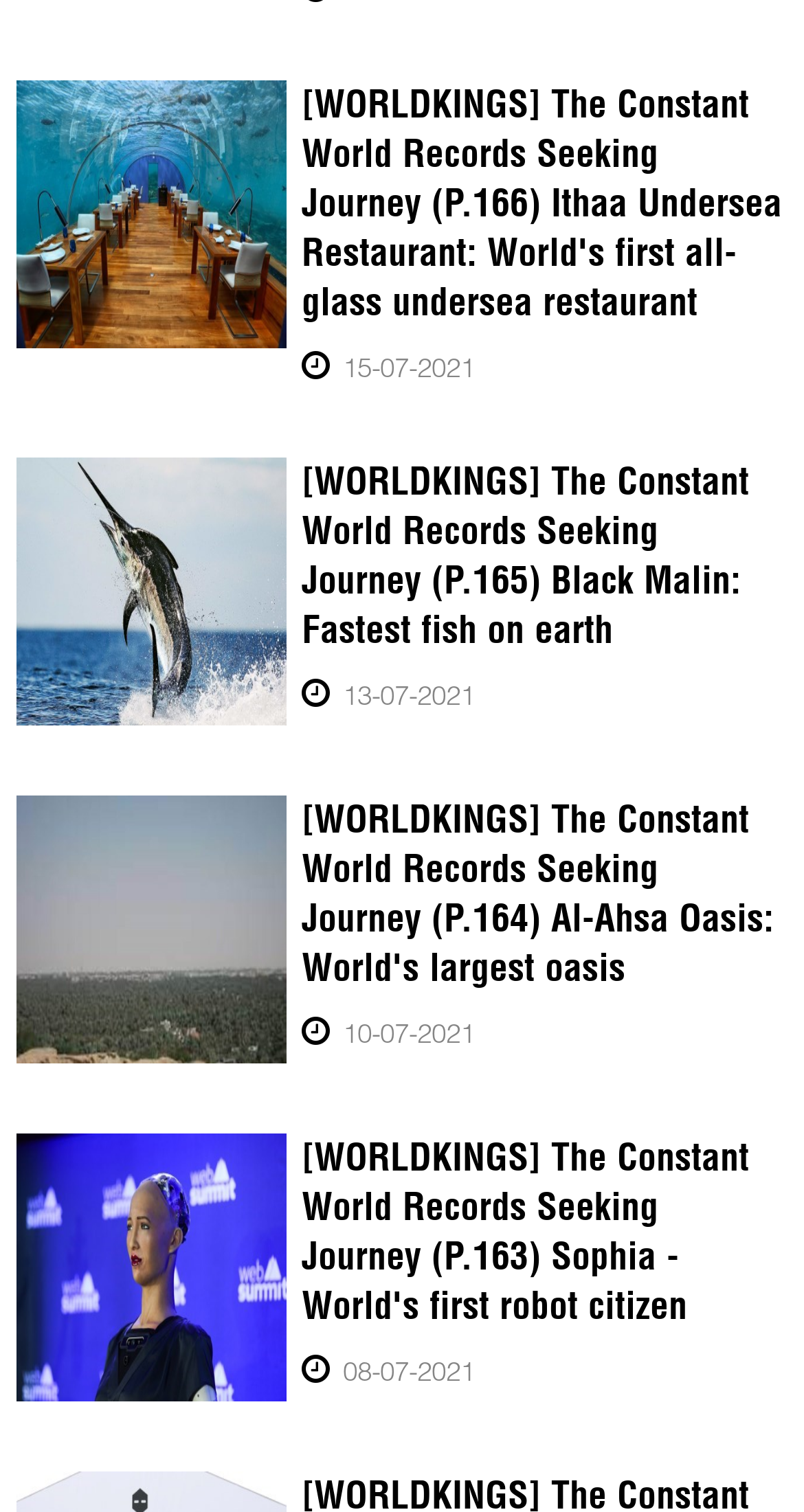Pinpoint the bounding box coordinates of the area that must be clicked to complete this instruction: "explore Al-Ahsa Oasis".

[0.02, 0.526, 0.356, 0.704]